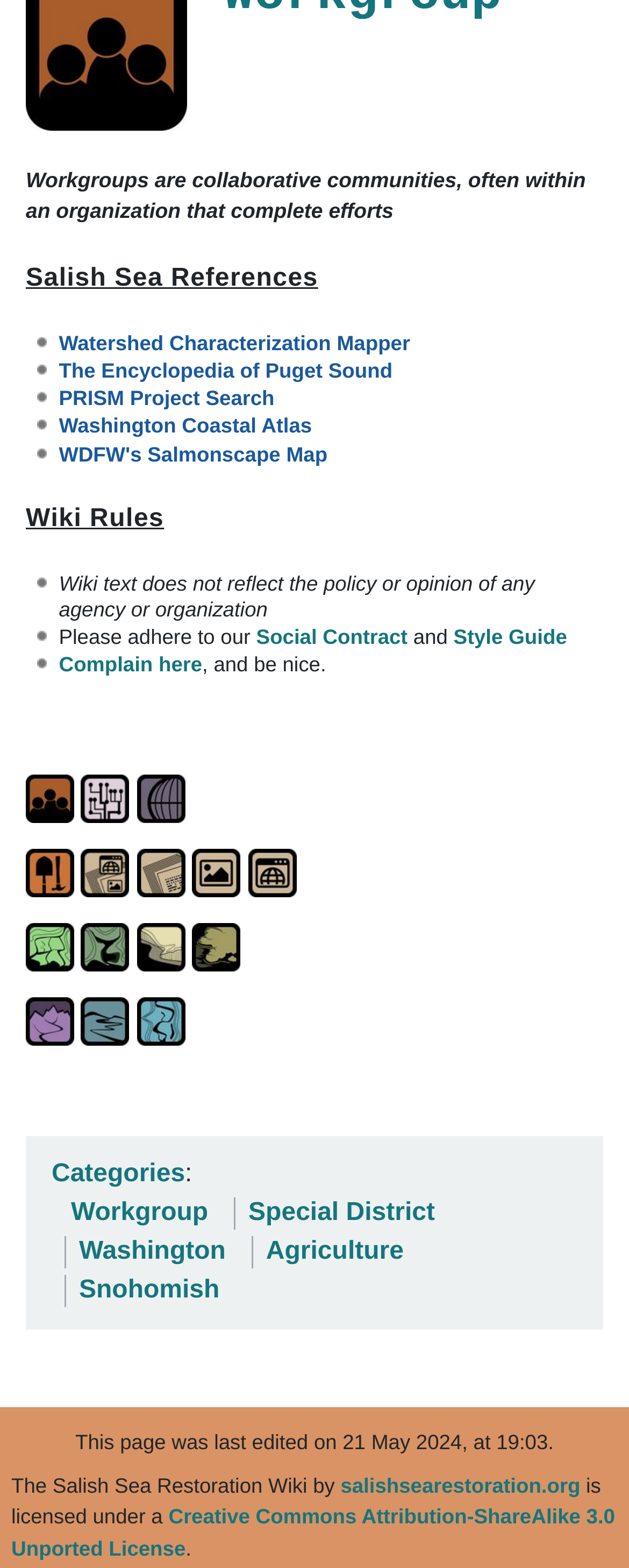Based on the image, give a detailed response to the question: What is a workgroup?

Based on the description 'Workgroups are collaborative communities, often within an organization that complete efforts', a workgroup can be understood as a collaborative community that works together to achieve a common goal.